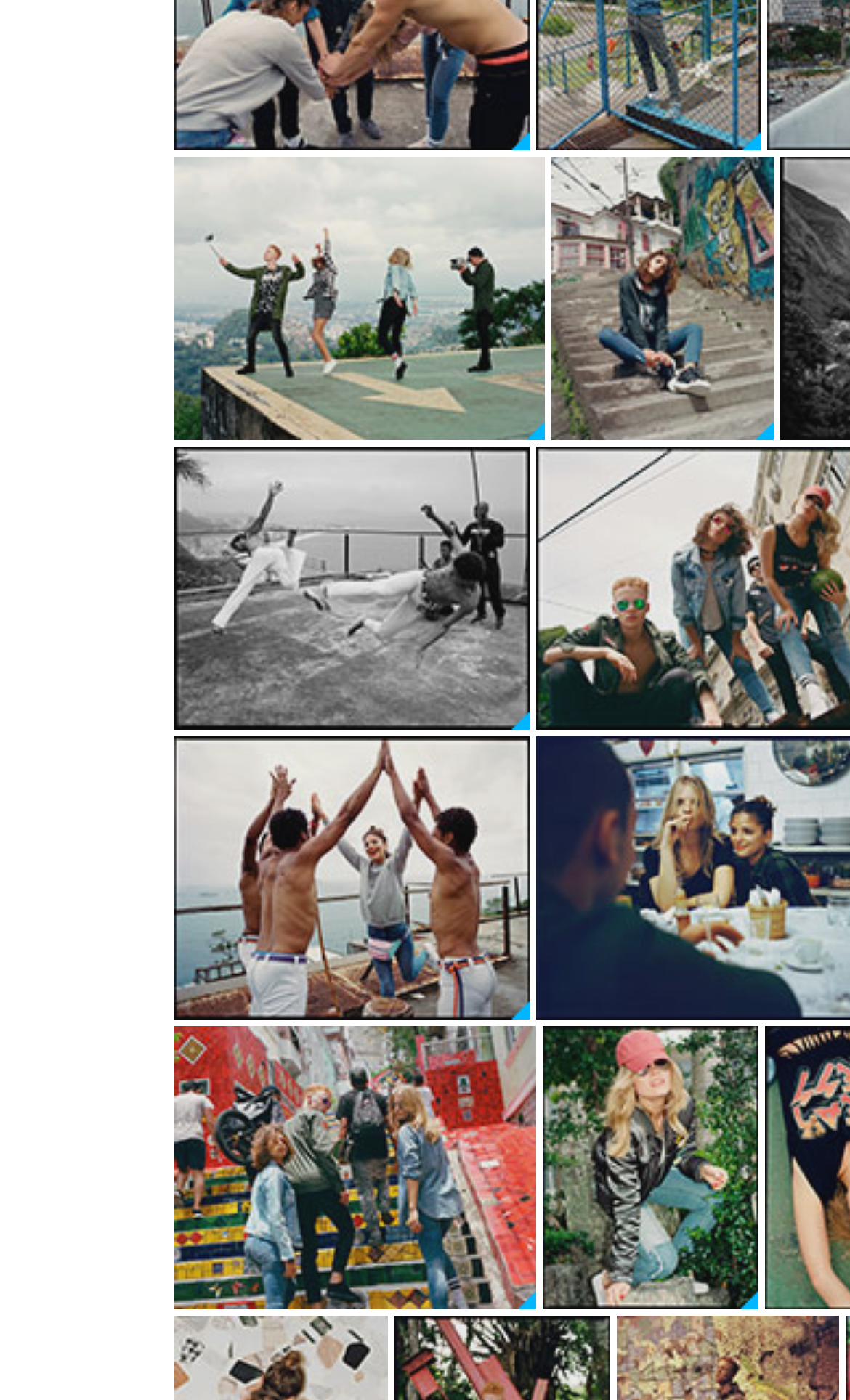Provide a short answer to the following question with just one word or phrase: What is the purpose of the emphasis elements?

Highlighting